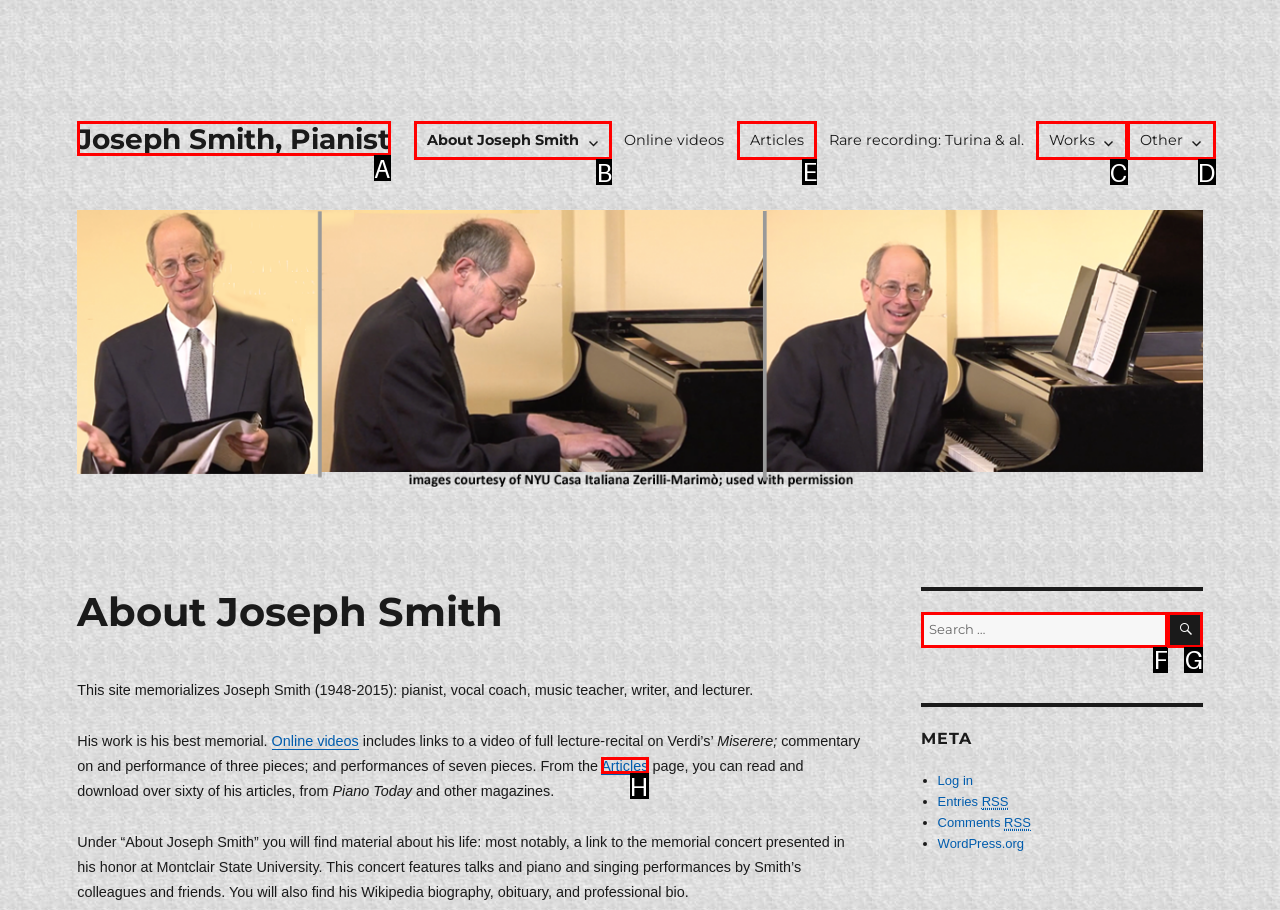What is the letter of the UI element you should click to Read the 'Articles' page? Provide the letter directly.

E